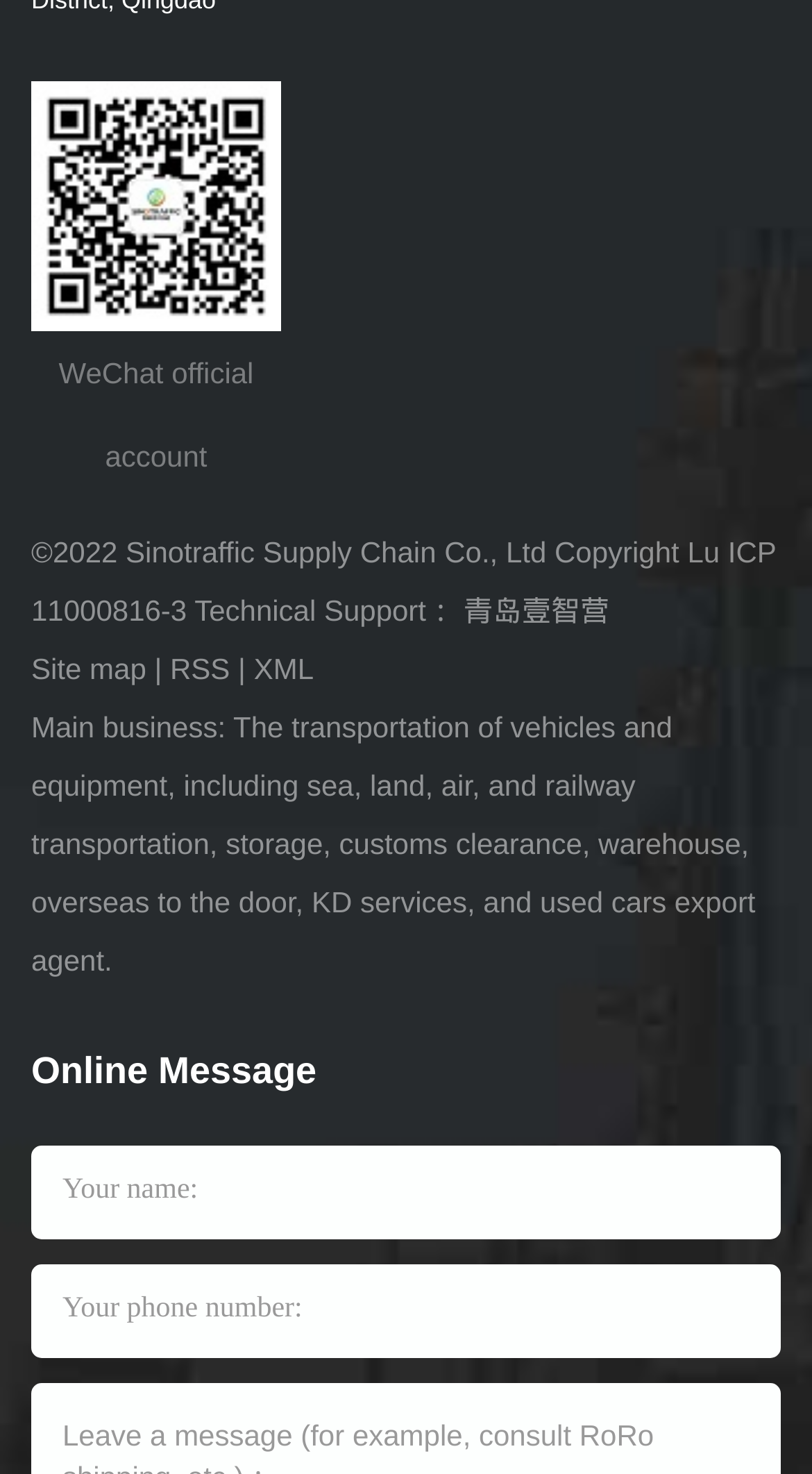What is the technical support company?
Provide a short answer using one word or a brief phrase based on the image.

青岛壹智营